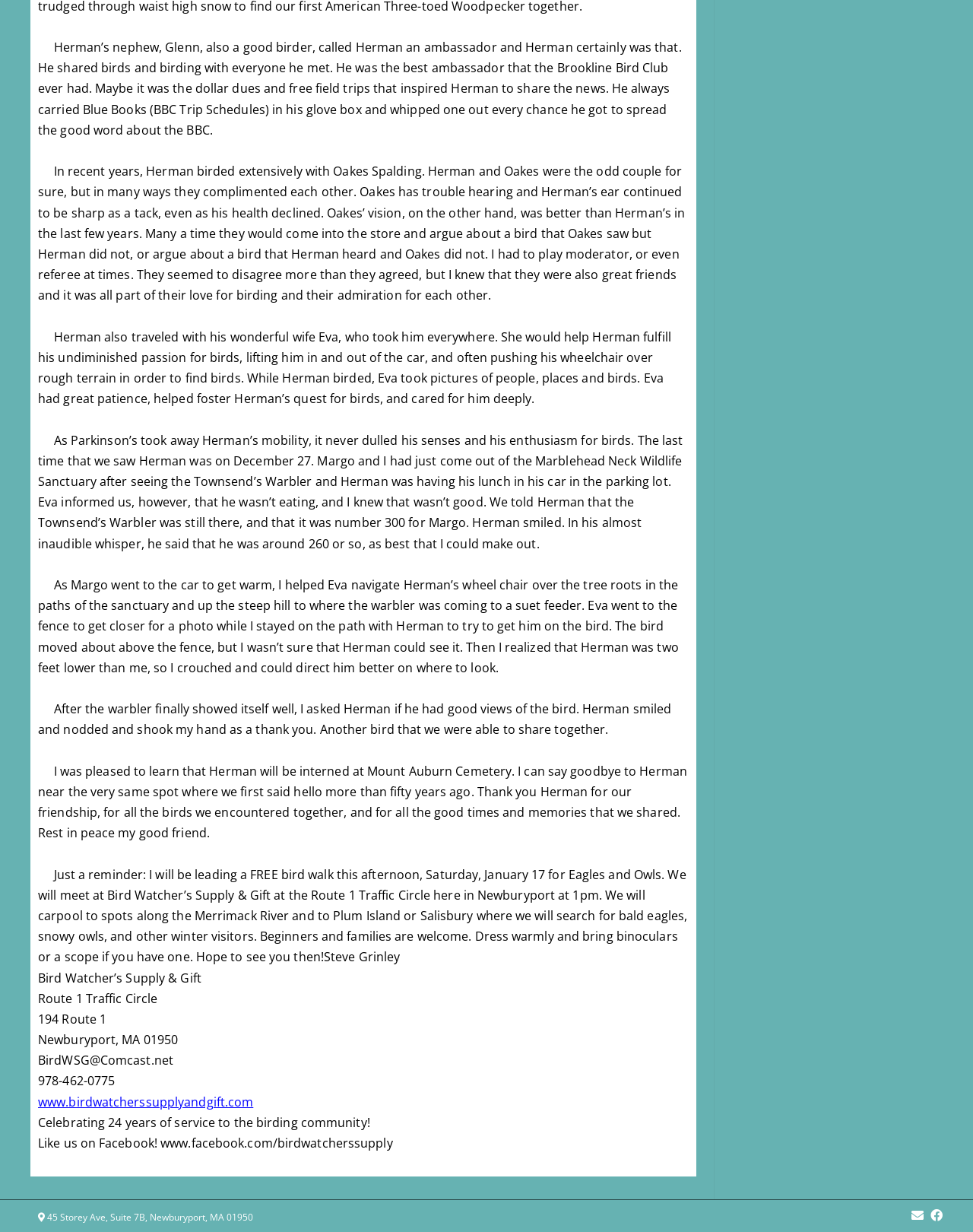Refer to the screenshot and answer the following question in detail:
What is the purpose of the event on January 17?

The text mentions a FREE bird walk event on January 17, led by the author, to search for bald eagles, snowy owls, and other winter visitors.